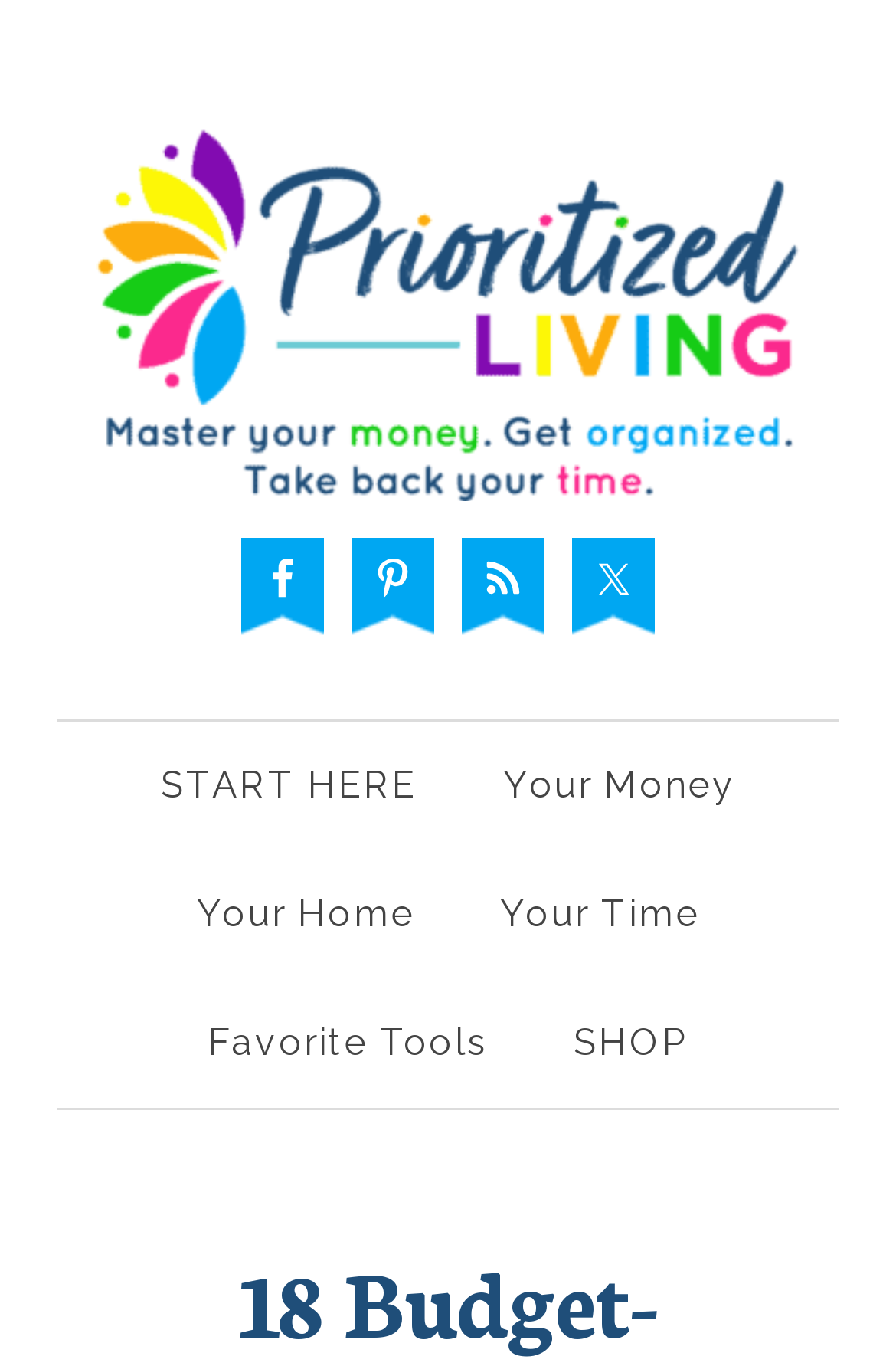What is the first social media link?
Observe the image and answer the question with a one-word or short phrase response.

Facebook